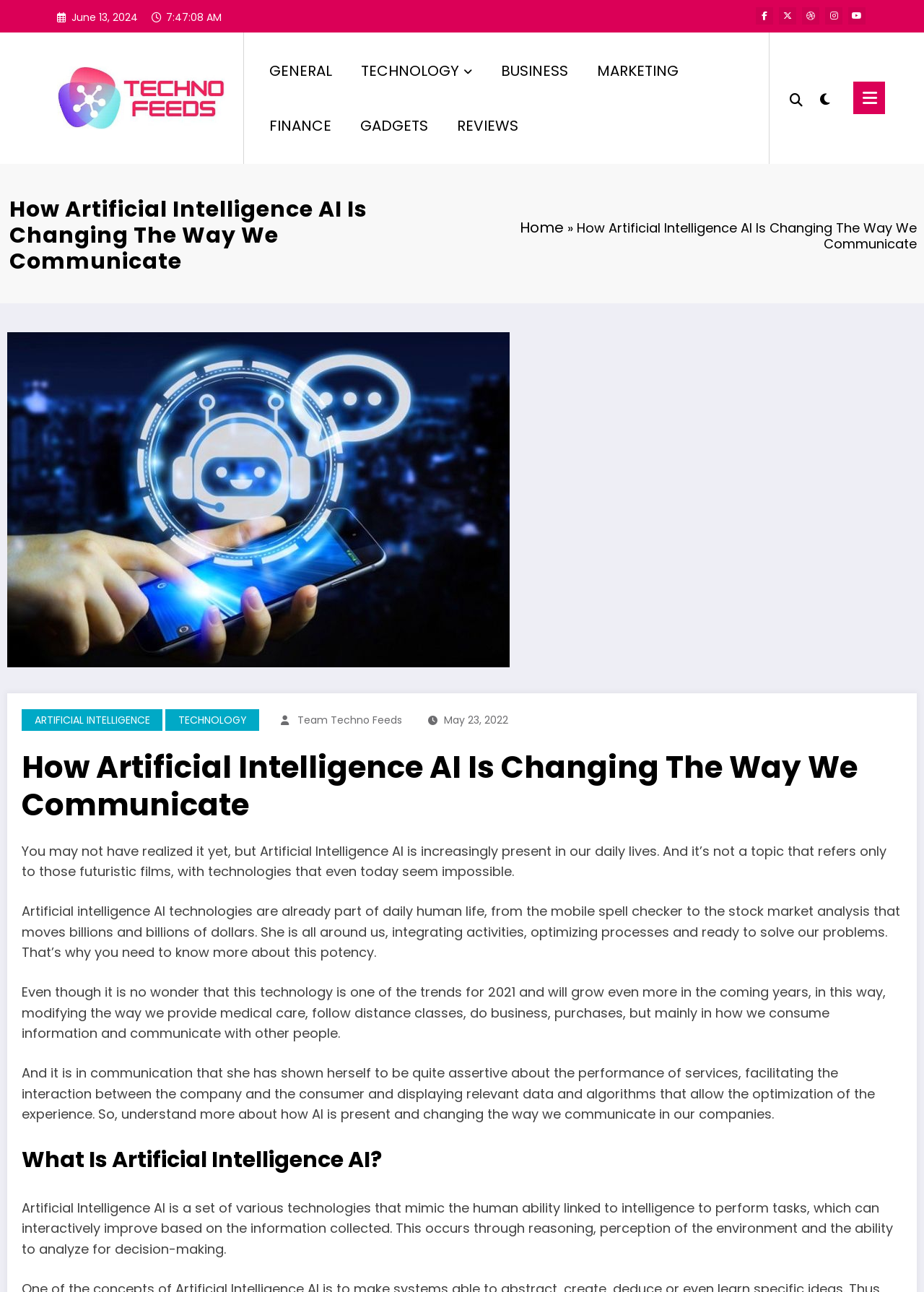Using the information in the image, give a comprehensive answer to the question: 
What is the author's opinion about AI?

The author's opinion about AI is that it is increasingly present in daily life, as stated in the text 'You may not have realized it yet, but Artificial Intelligence AI is increasingly present in our daily lives.' The author also highlights the impact of AI on communication and daily activities.